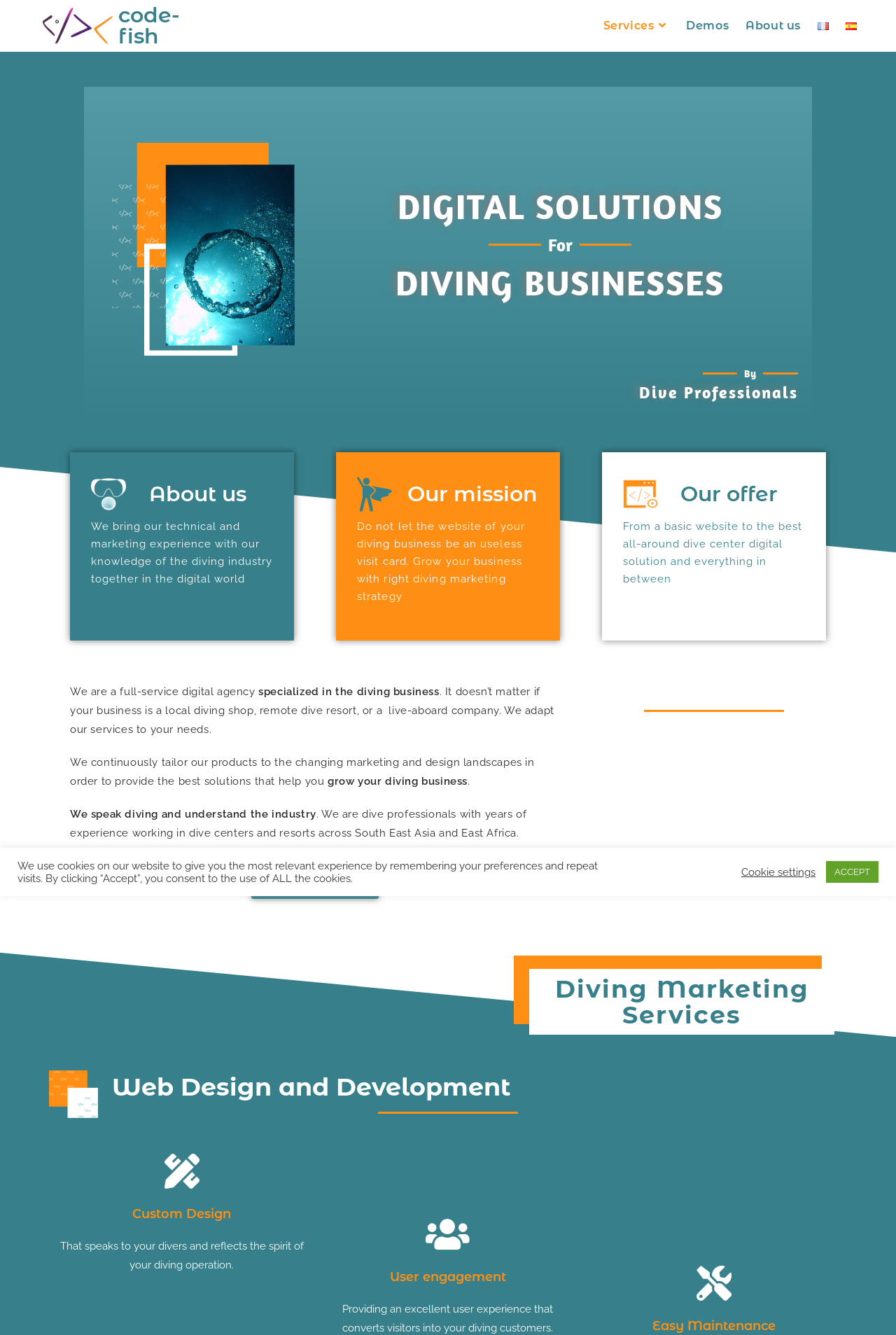Please answer the following question using a single word or phrase: 
What kind of services does the company offer?

Web design and marketing